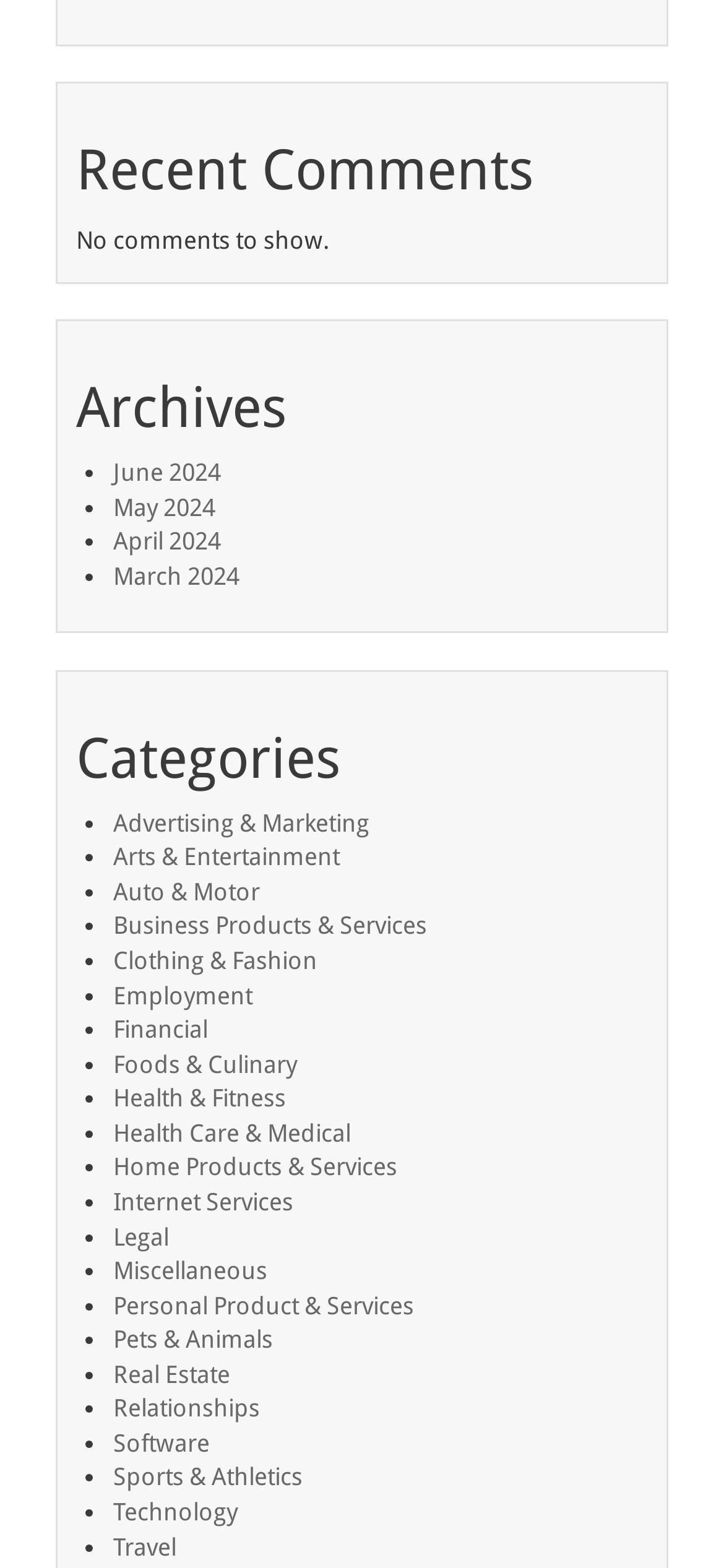What is the section above the Archives section?
Please use the visual content to give a single word or phrase answer.

Recent Comments